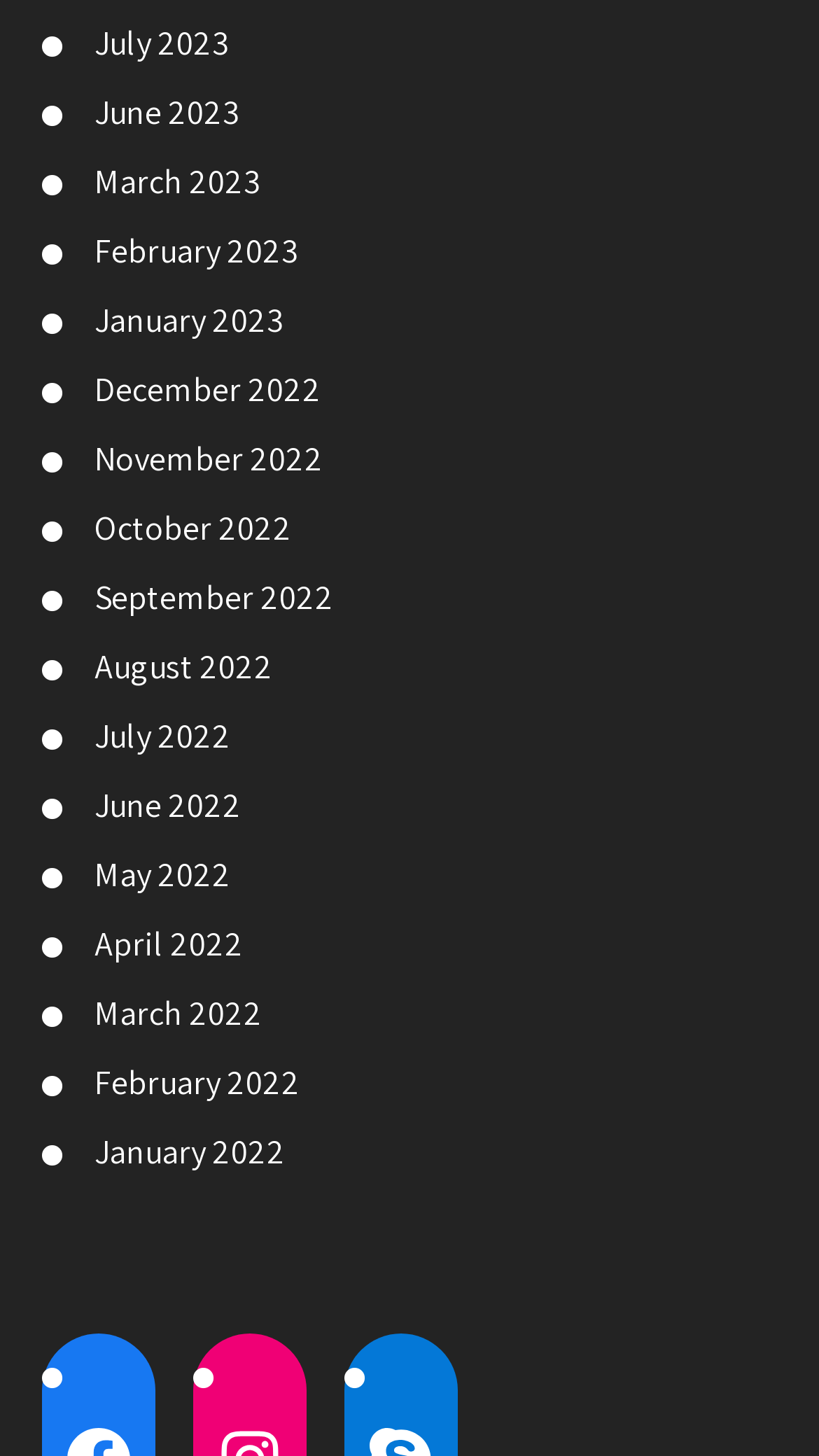Could you determine the bounding box coordinates of the clickable element to complete the instruction: "Click Smurf Translator"? Provide the coordinates as four float numbers between 0 and 1, i.e., [left, top, right, bottom].

None